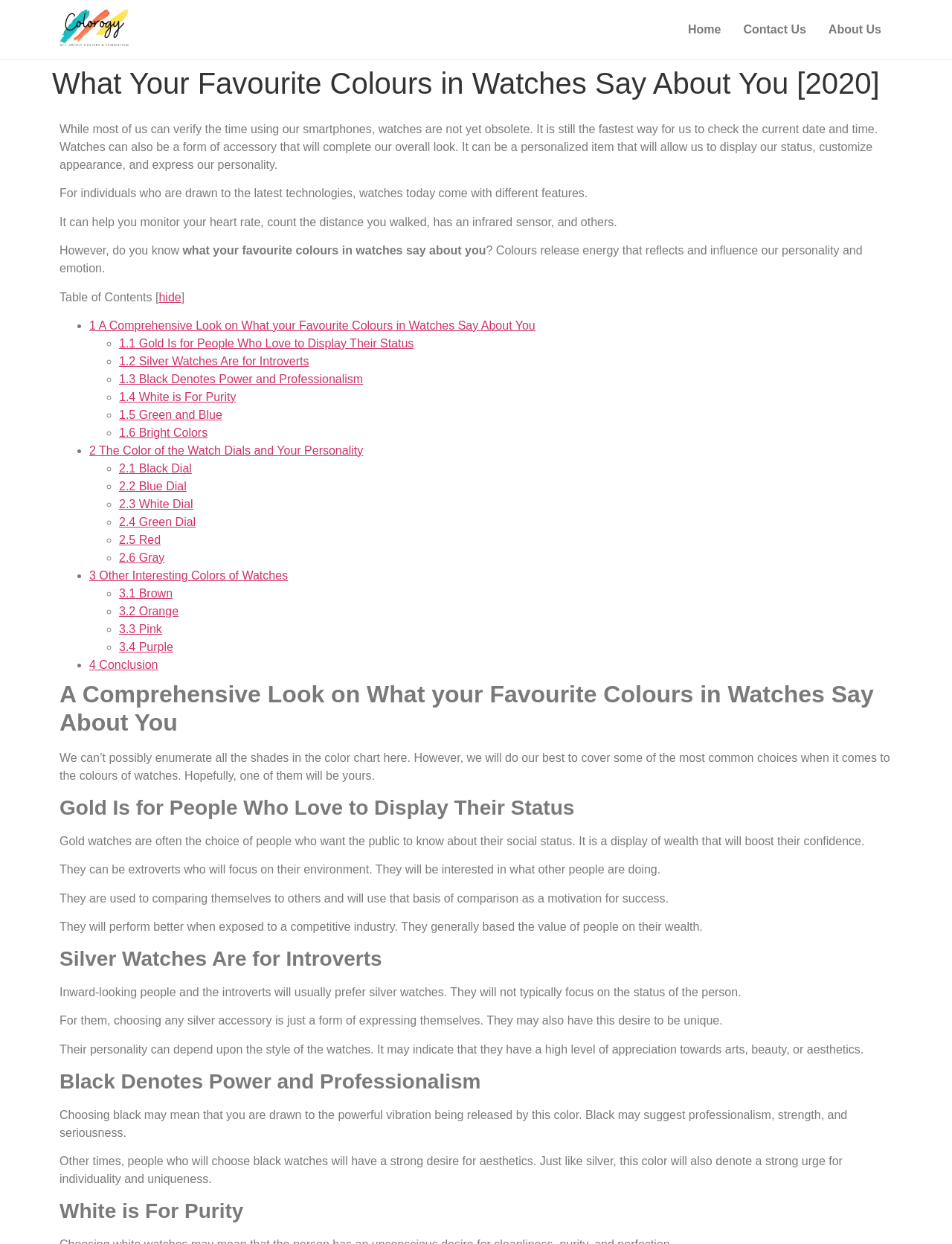Find the bounding box coordinates of the element to click in order to complete this instruction: "Click the '1 A Comprehensive Look on What your Favourite Colours in Watches Say About You' link". The bounding box coordinates must be four float numbers between 0 and 1, denoted as [left, top, right, bottom].

[0.094, 0.257, 0.562, 0.267]